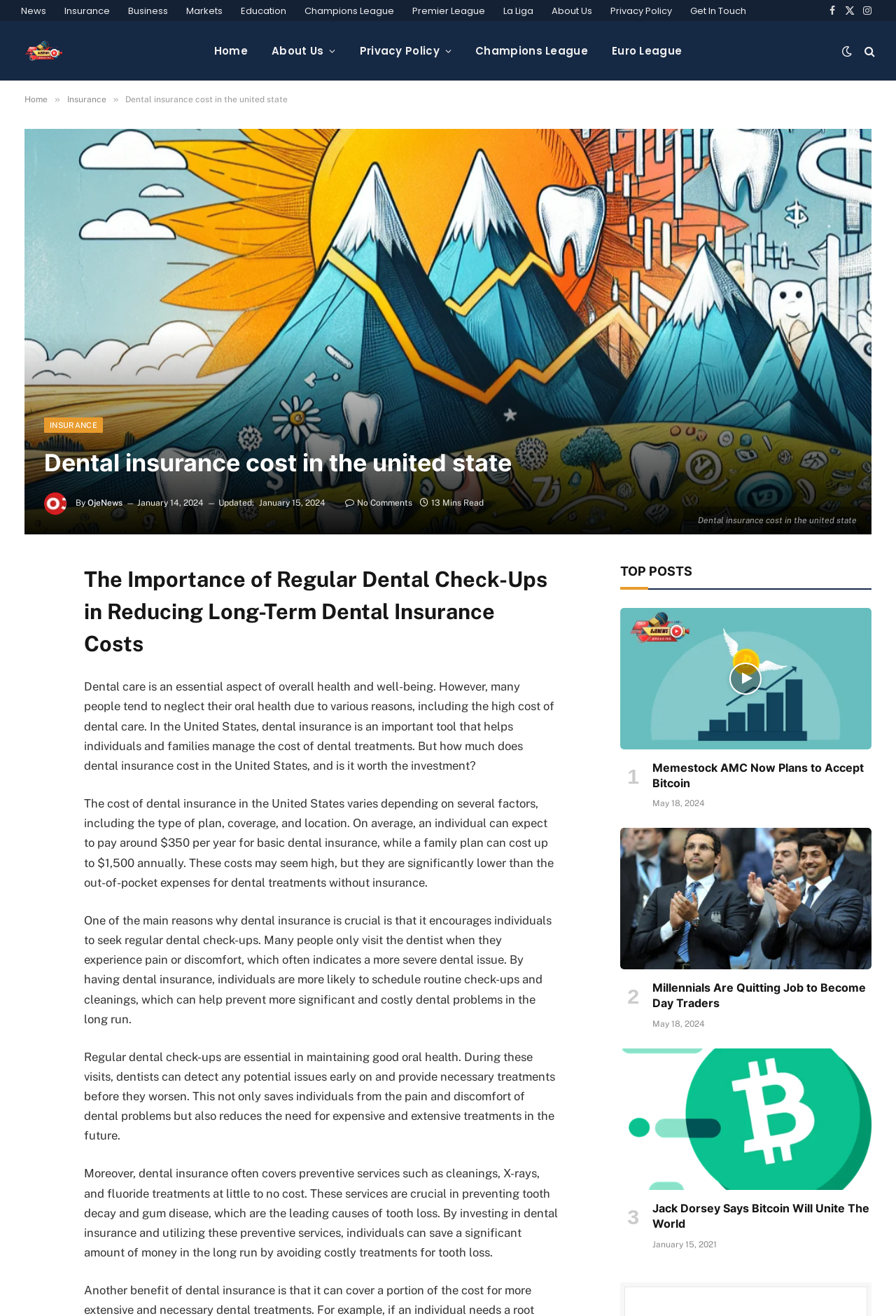Can you specify the bounding box coordinates of the area that needs to be clicked to fulfill the following instruction: "Share the article on Facebook"?

[0.027, 0.453, 0.059, 0.475]